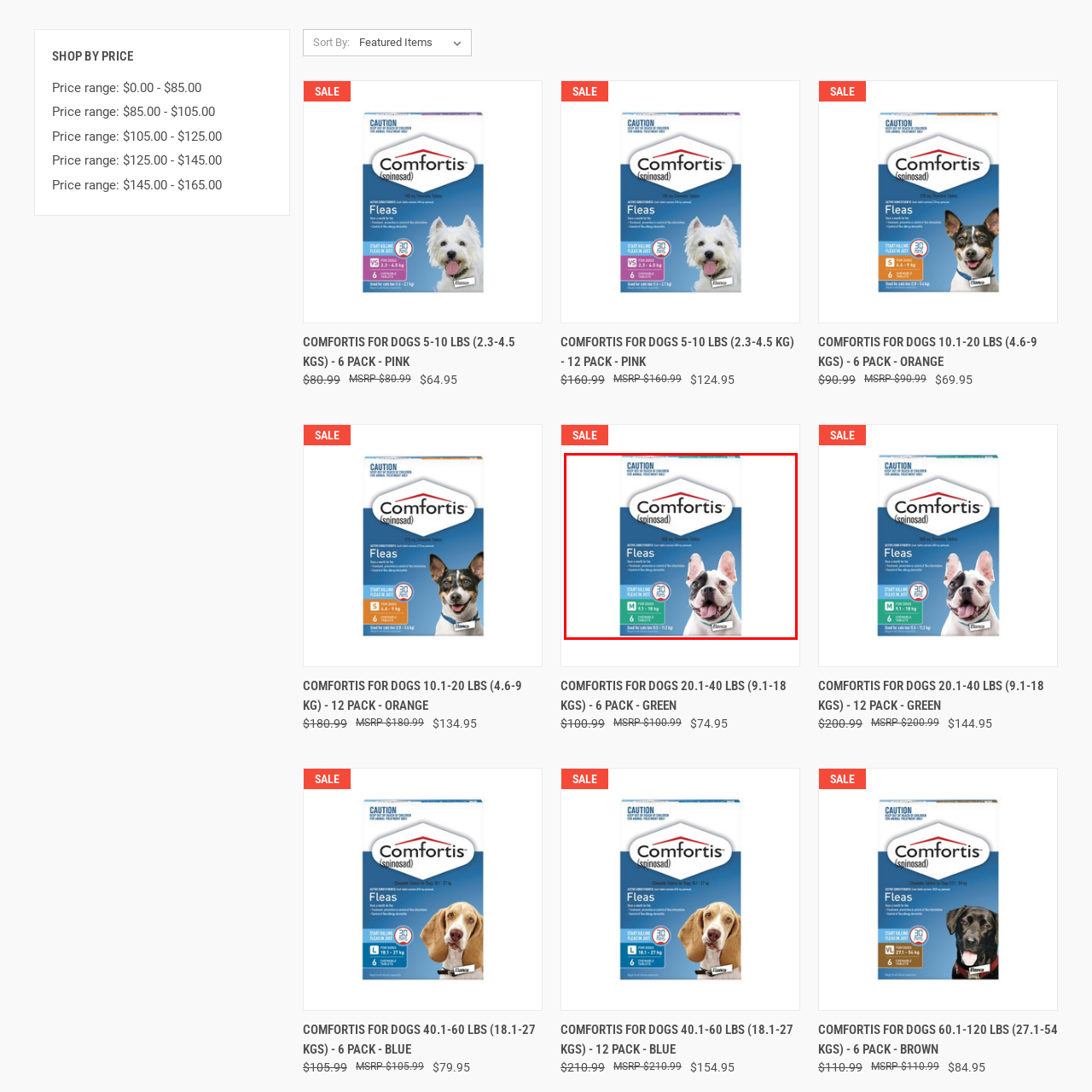What is the active ingredient in Comfortis?
Please review the image inside the red bounding box and answer using a single word or phrase.

Spinosad